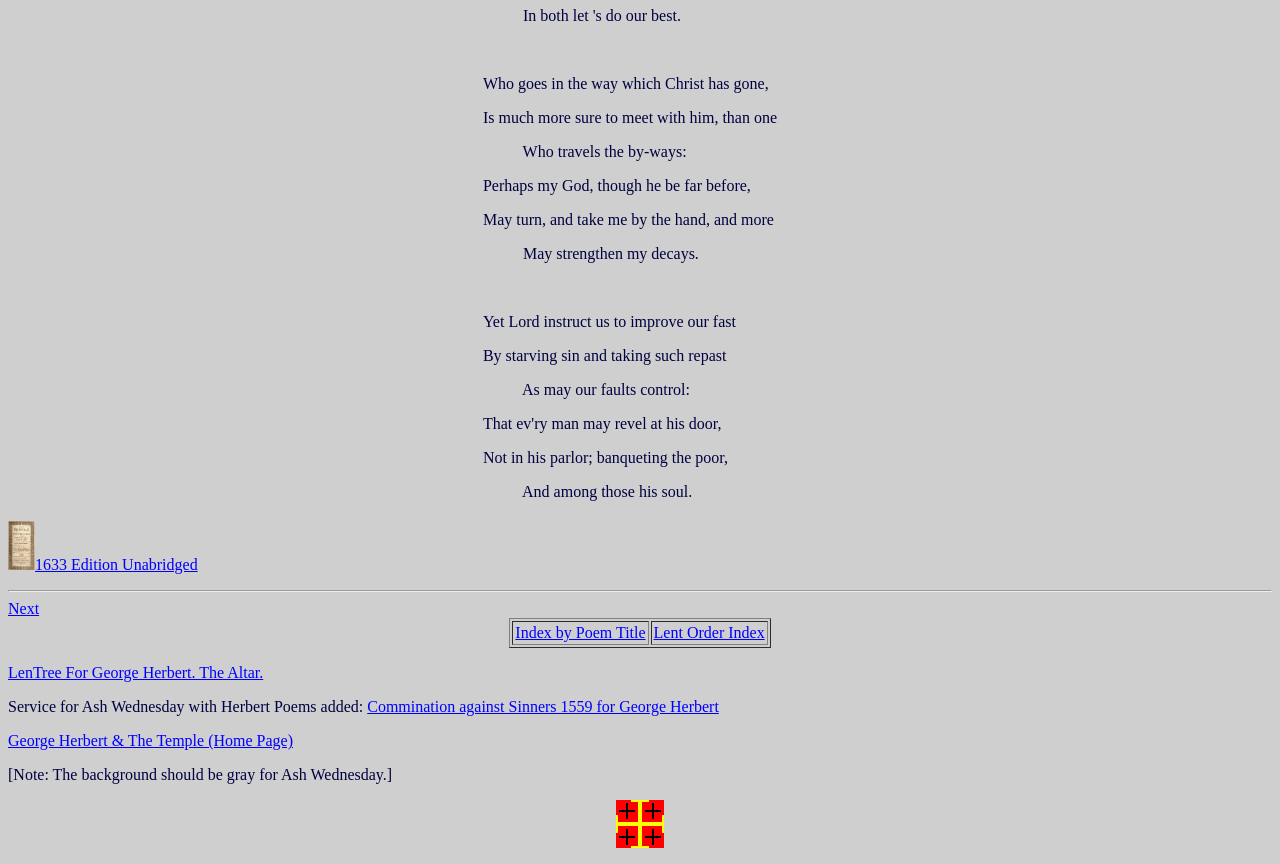Using the format (top-left x, top-left y, bottom-right x, bottom-right y), and given the element description, identify the bounding box coordinates within the screenshot: Index by Poem Title

[0.403, 0.723, 0.504, 0.742]